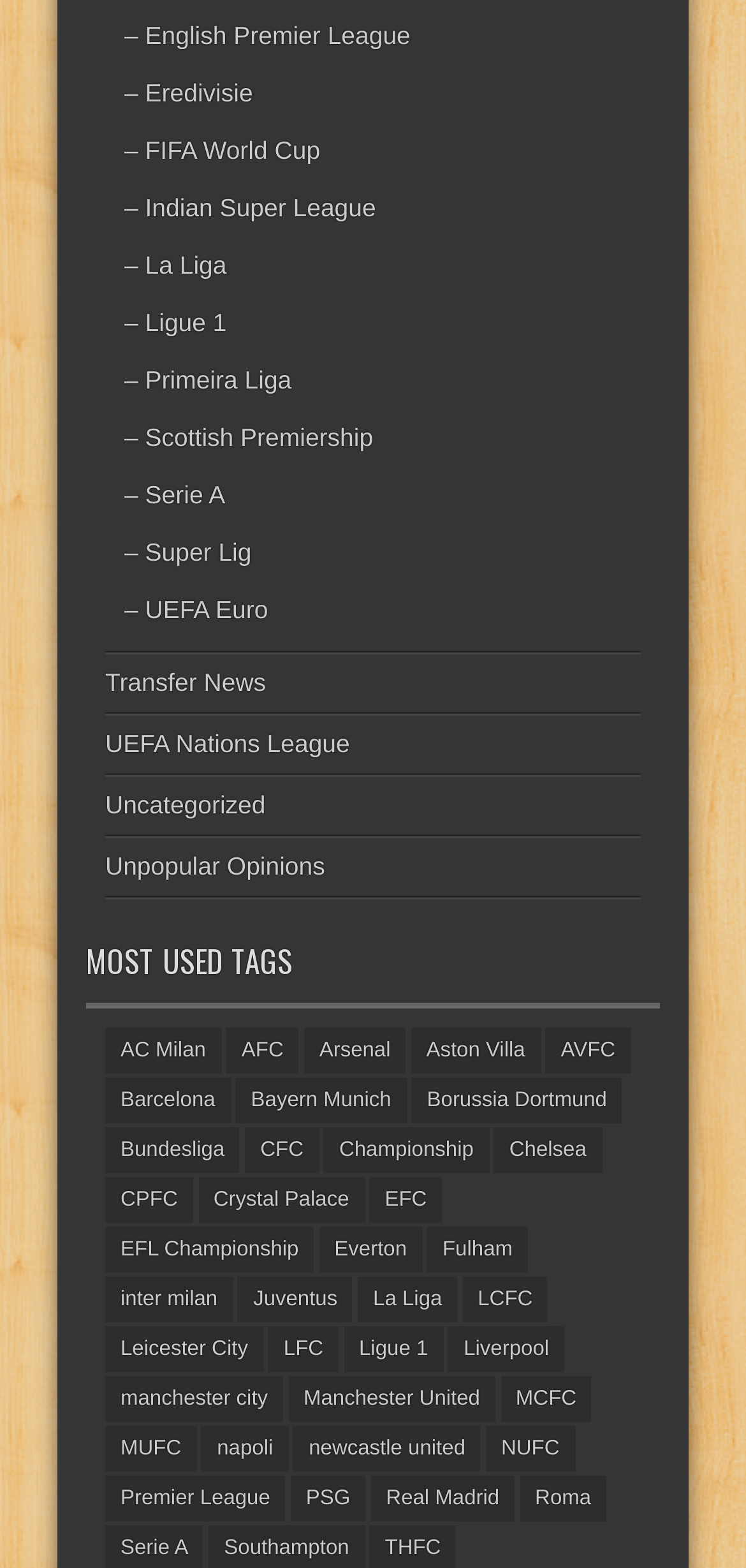What is the most popular team?
Refer to the image and give a detailed answer to the query.

I looked at the number of items associated with each team and found that Manchester United has the most items, 962, which indicates its popularity.